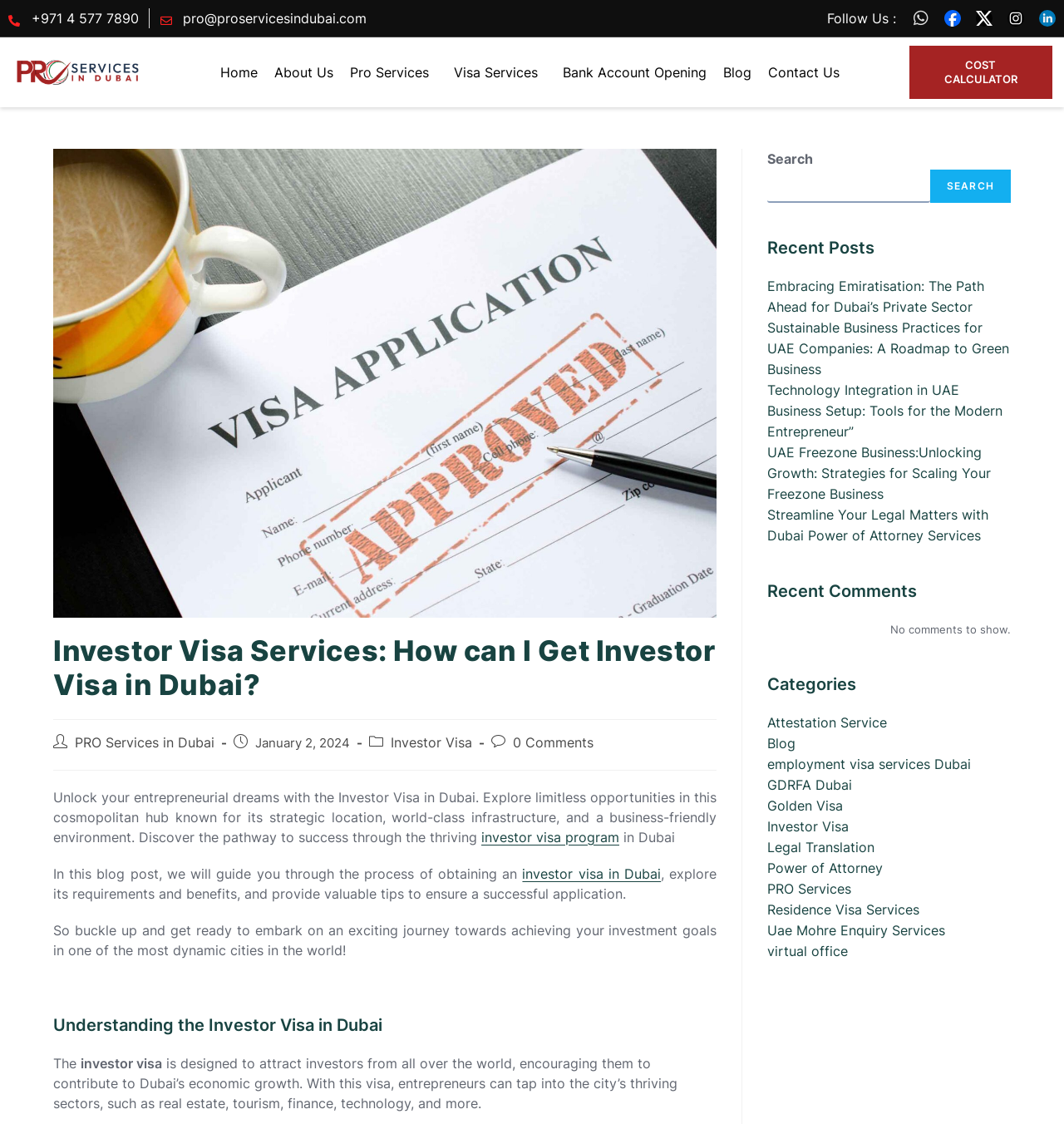What is the company logo?
From the image, provide a succinct answer in one word or a short phrase.

logoproservices